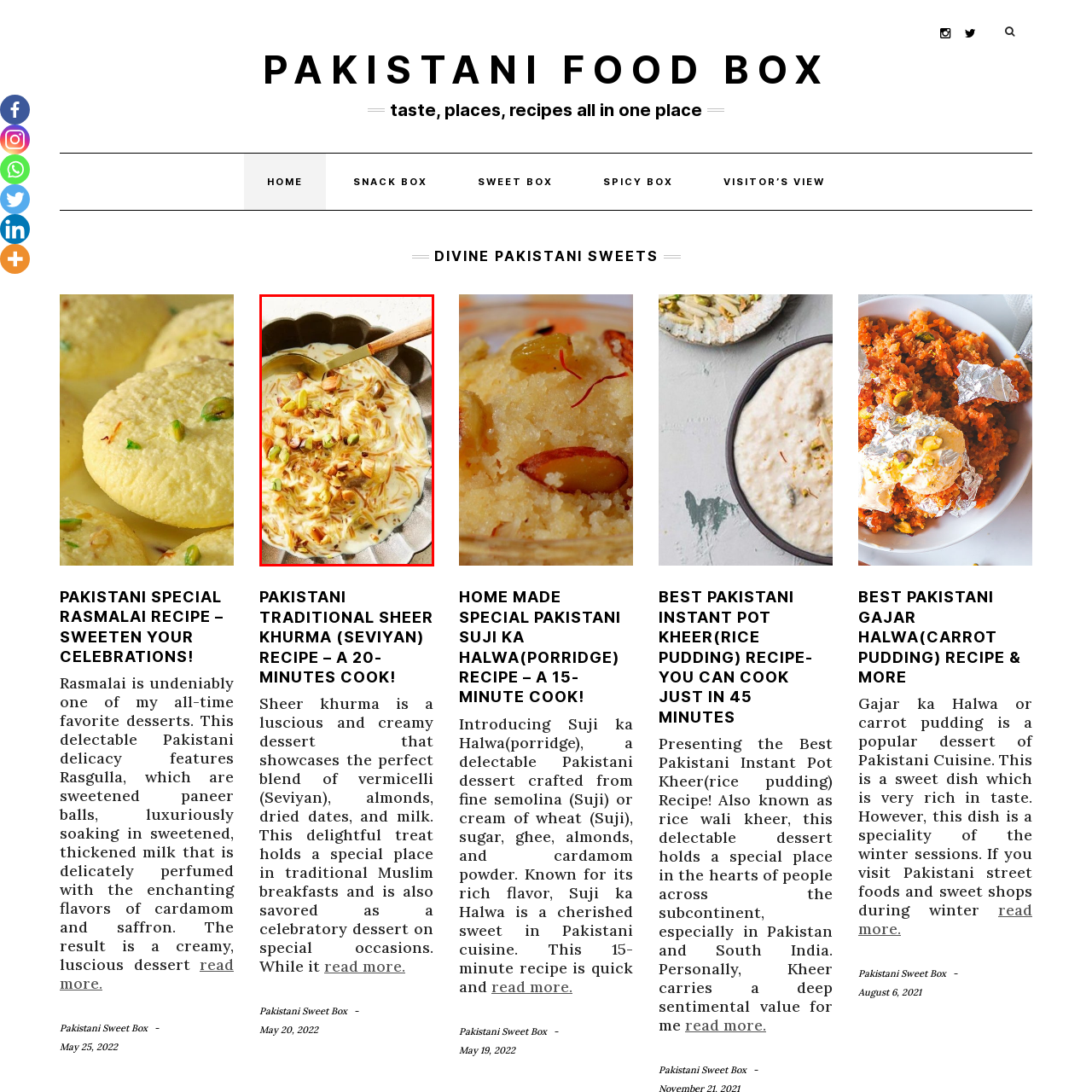Provide a detailed account of the visual content within the red-outlined section of the image.

The image showcases a delectable serving of Sheer Khurma, a traditional Pakistani dessert often enjoyed during festive occasions and special celebrations. This dessert features a rich blend of vermicelli (Seviyan), which is delicately cooked in creamy milk and infused with aromatic cardamom and saffron. Garnished with a generous sprinkle of chopped nuts, including almonds and pistachios, Sheer Khurma embodies a luxurious and creamy texture, making it a beloved choice among sweet dishes in Pakistani cuisine. The beautifully presented dessert, set in a decorative bowl, invites you to experience its sumptuous flavors and comforting essence.